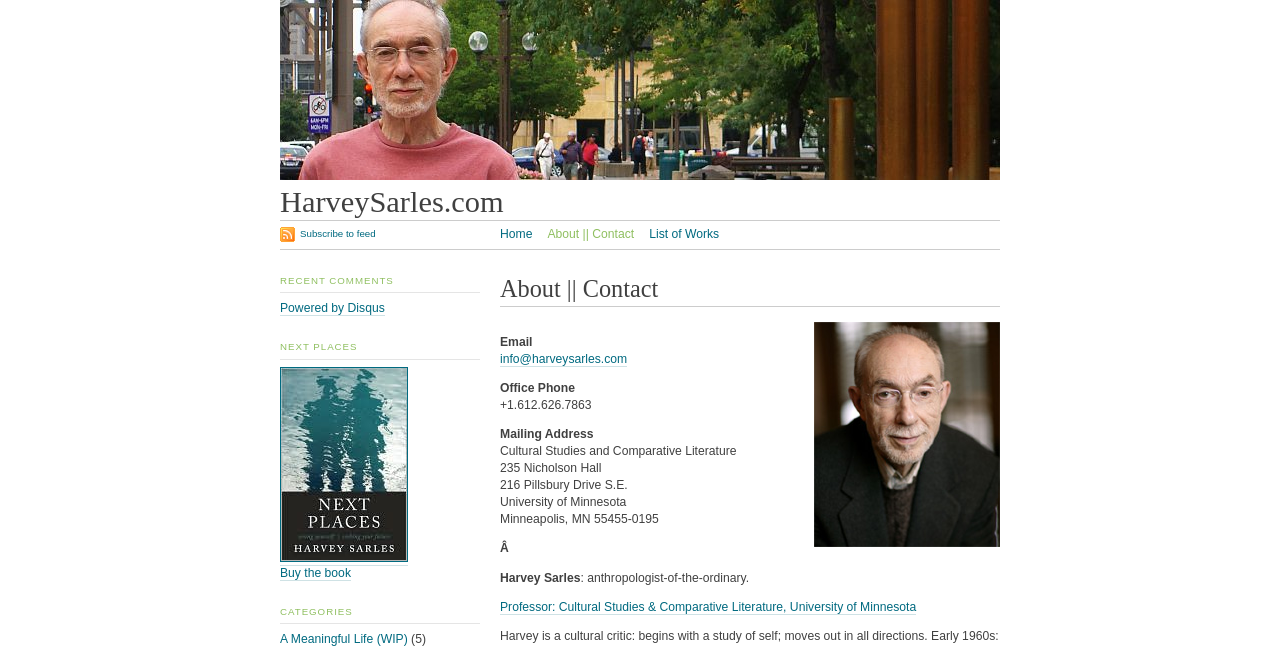Find the bounding box coordinates for the area that should be clicked to accomplish the instruction: "View the home page".

[0.391, 0.351, 0.416, 0.373]